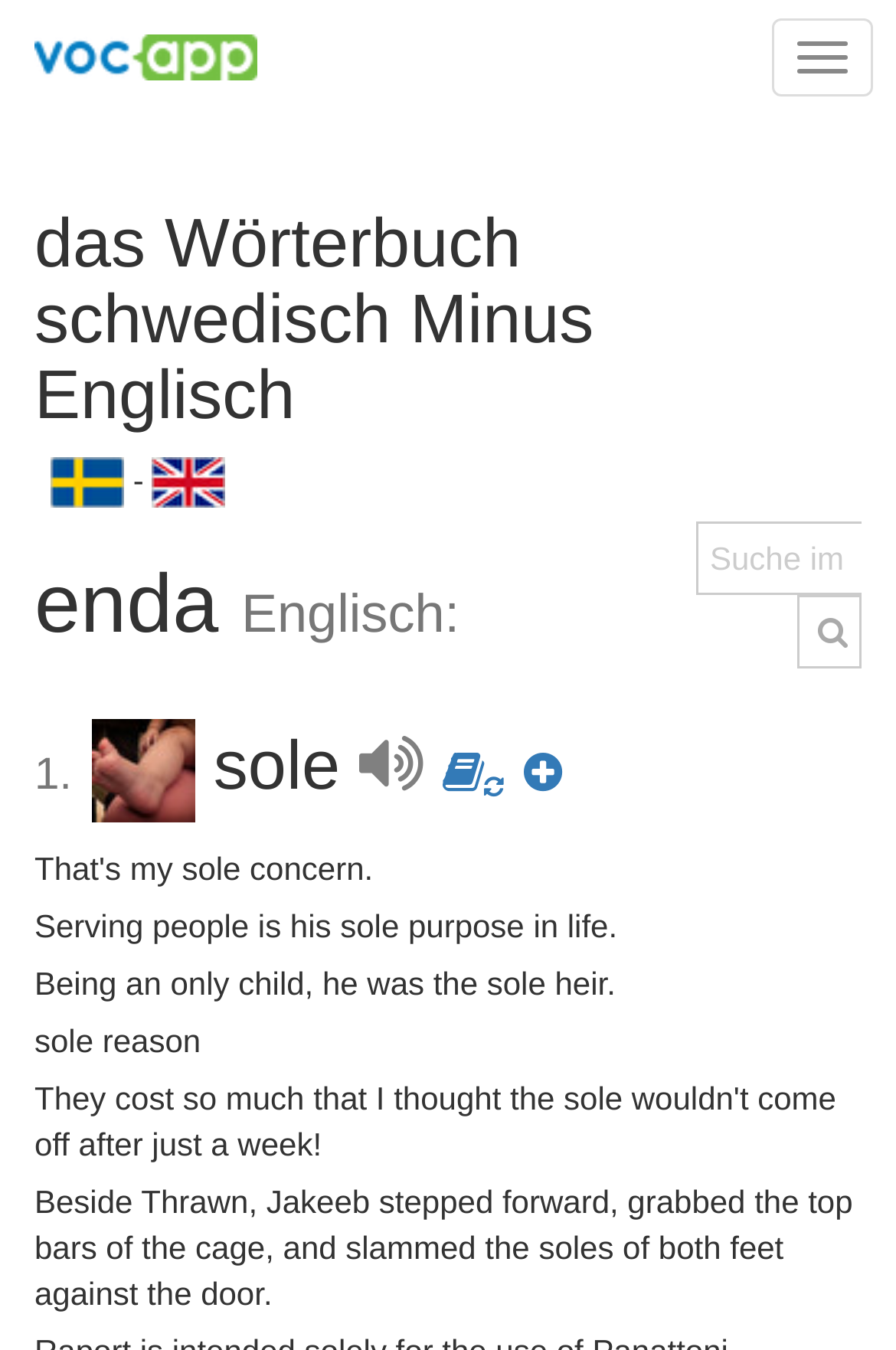What is the symbol next to the word 'sole' in the first example sentence?
Please provide a single word or phrase as your answer based on the screenshot.

